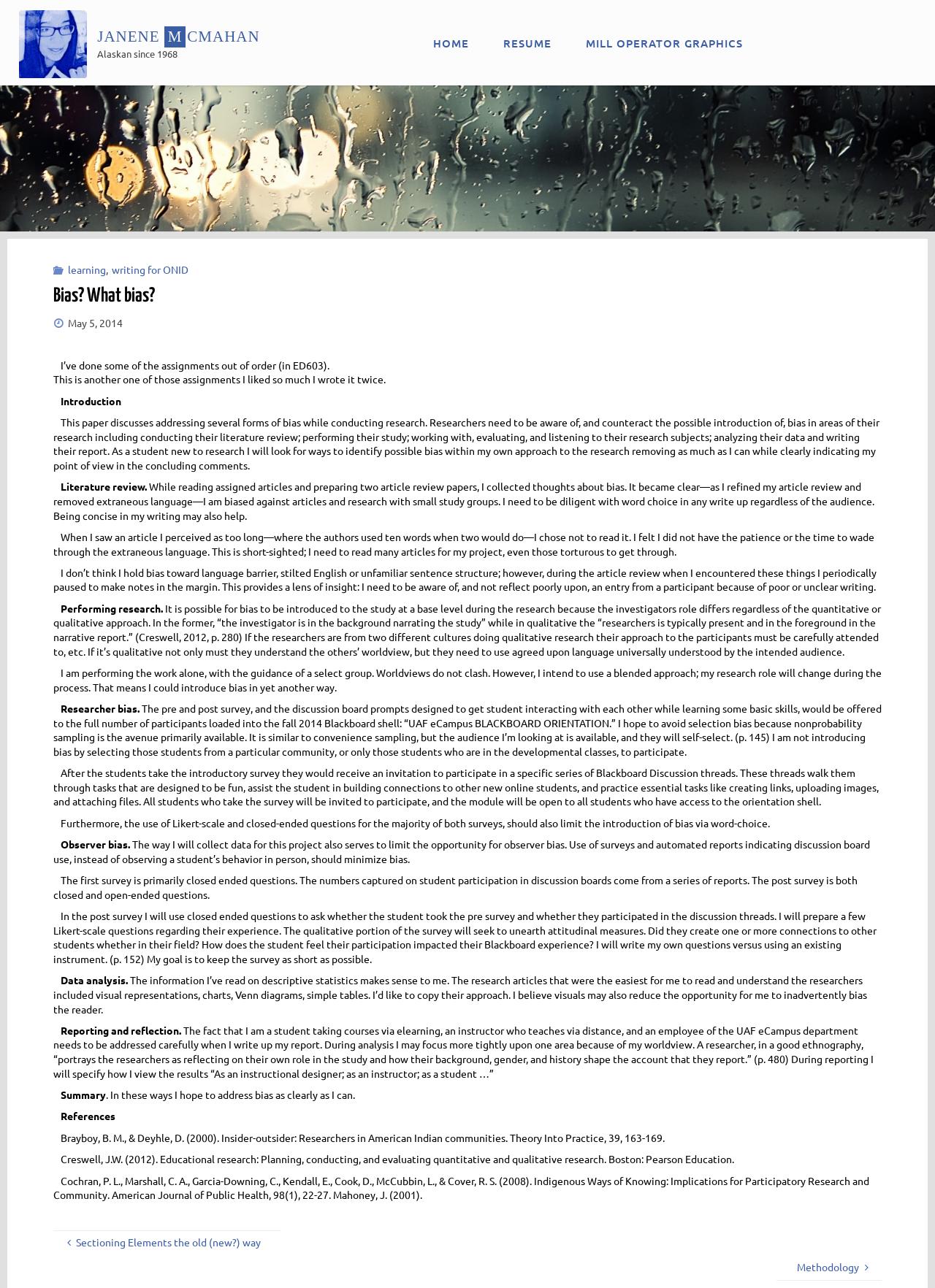Create a full and detailed caption for the entire webpage.

The webpage is a blog post titled "Bias? What bias?" by Janene McMahan. At the top of the page, there is a blue-colored link with the author's name, accompanied by a small image of the author. Below this, there is a header section with a navigation menu that includes links to "HOME", "RESUME", and "MILL OPERATOR GRAPHICS".

The main content of the blog post is divided into several sections, each with a heading. The first section introduces the topic of bias in research, and the author discusses how they have become aware of their own biases while conducting research. The subsequent sections delve deeper into the topic, covering areas such as literature review, performing research, researcher bias, observer bias, data analysis, reporting and reflection, and summary.

Throughout the post, there are several paragraphs of text that discuss the author's thoughts and experiences with bias in research. The text is interspersed with headings and subheadings that break up the content and provide a clear structure to the post. There are also several references cited at the end of the post, which are listed in a separate section.

At the very bottom of the page, there are two links: "Sectioning Elements the old (new?) way" and "Methodology". These links appear to be related to the topic of the blog post, but their exact purpose is unclear.